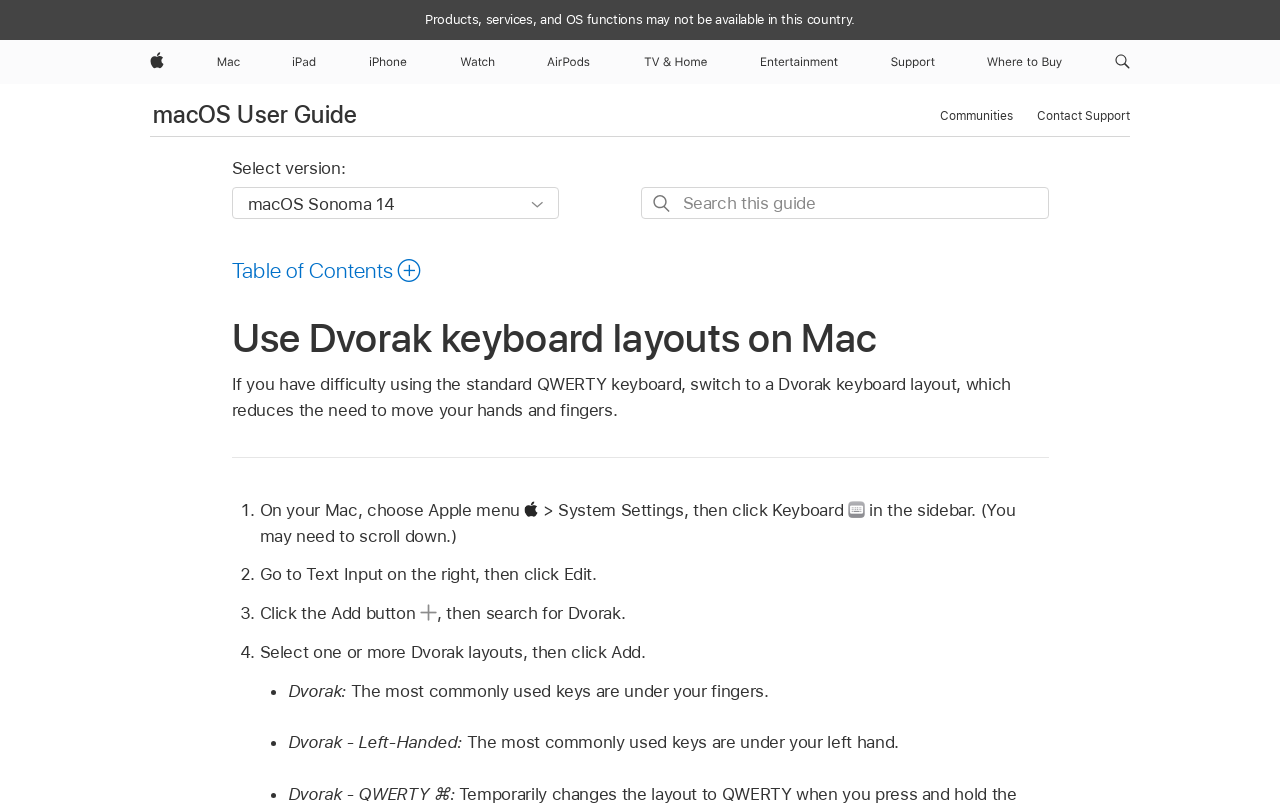Locate the bounding box coordinates of the area where you should click to accomplish the instruction: "Click Table of Contents".

[0.181, 0.317, 0.33, 0.349]